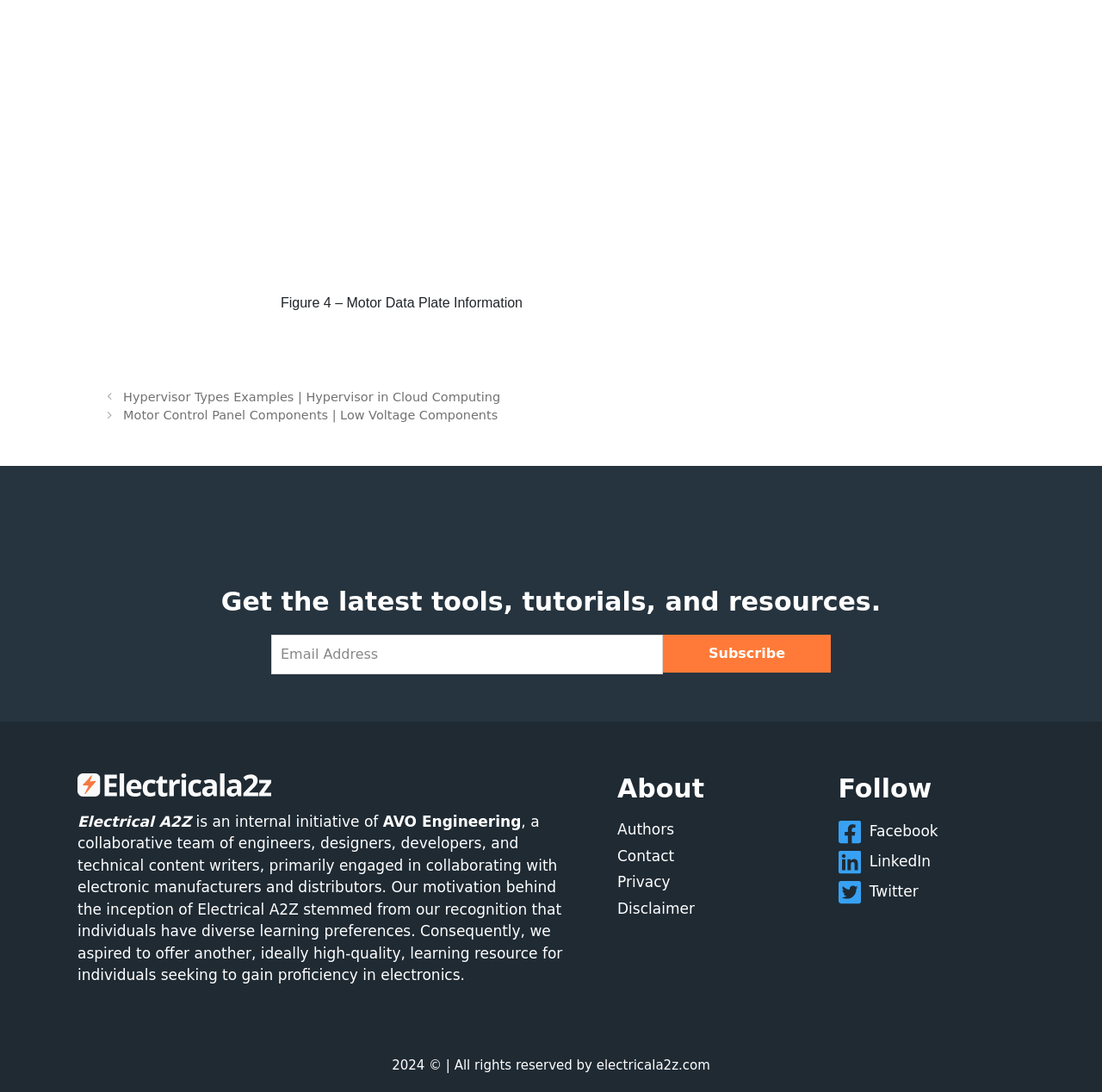Given the description svg{fill:#0077b5} LinkedIn, predict the bounding box coordinates of the UI element. Ensure the coordinates are in the format (top-left x, top-left y, bottom-right x, bottom-right y) and all values are between 0 and 1.

[0.761, 0.778, 0.93, 0.801]